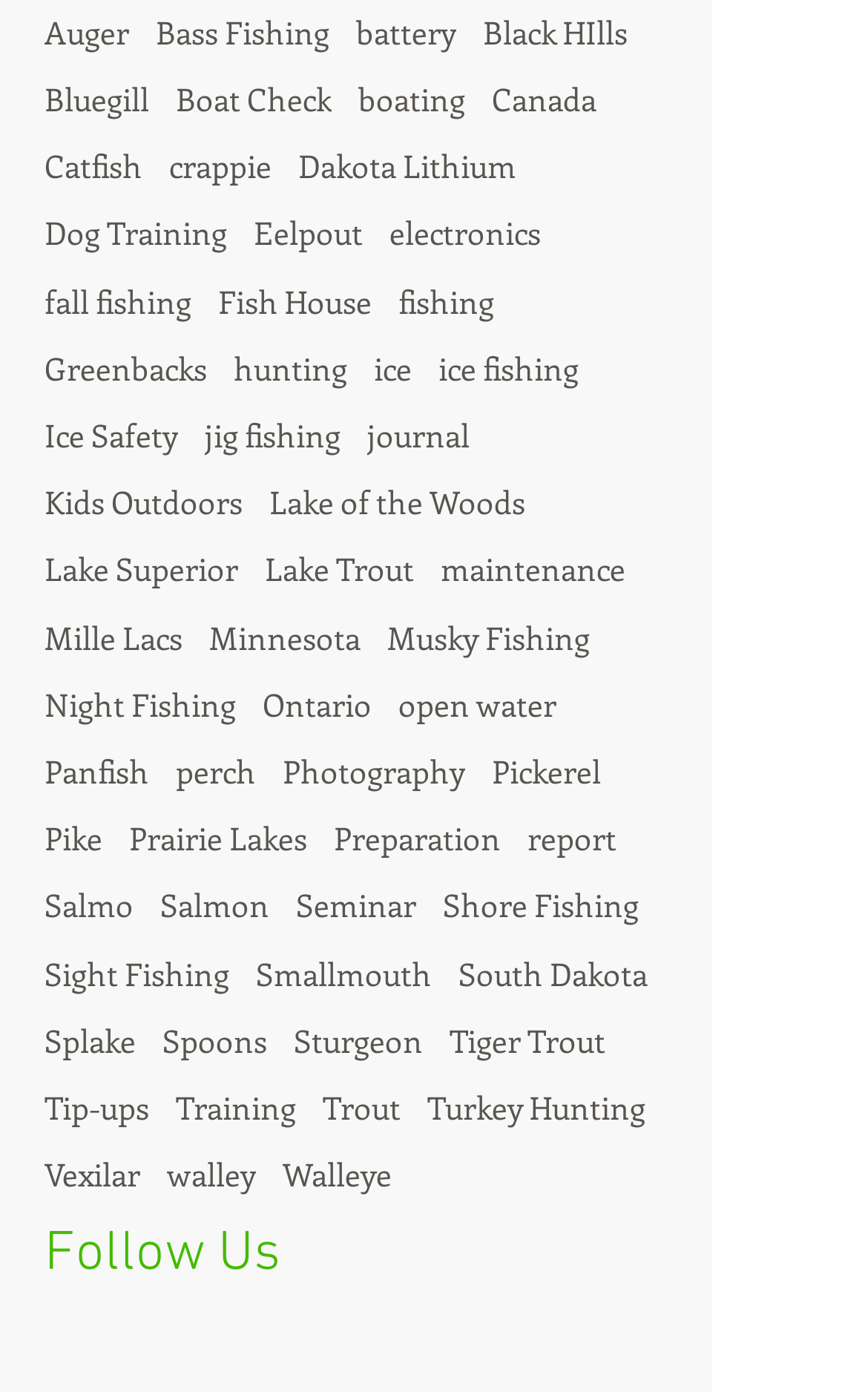What is the main topic of this webpage?
Respond to the question with a well-detailed and thorough answer.

Based on the numerous links related to fishing, such as 'Bass Fishing', 'Ice Fishing', 'Lake Trout', and 'Walleye', it is clear that the main topic of this webpage is fishing.